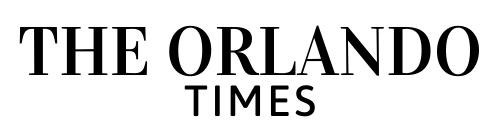Give a detailed account of the visual content in the image.

The image features the logo of "The Orlando Times," presented in a modern and bold typographic style. The text "THE ORLANDO" is prominently displayed in larger font, conveying a sense of importance and identity, while "TIMES" is rendered in a slightly smaller but equally sophisticated font, emphasizing the publication's focus on news and storytelling. This design choice reflects the newspaper's commitment to delivering impactful news and insights. The logo serves as a visual representation of the brand's mission to inform and engage the community through relevant coverage and narratives.